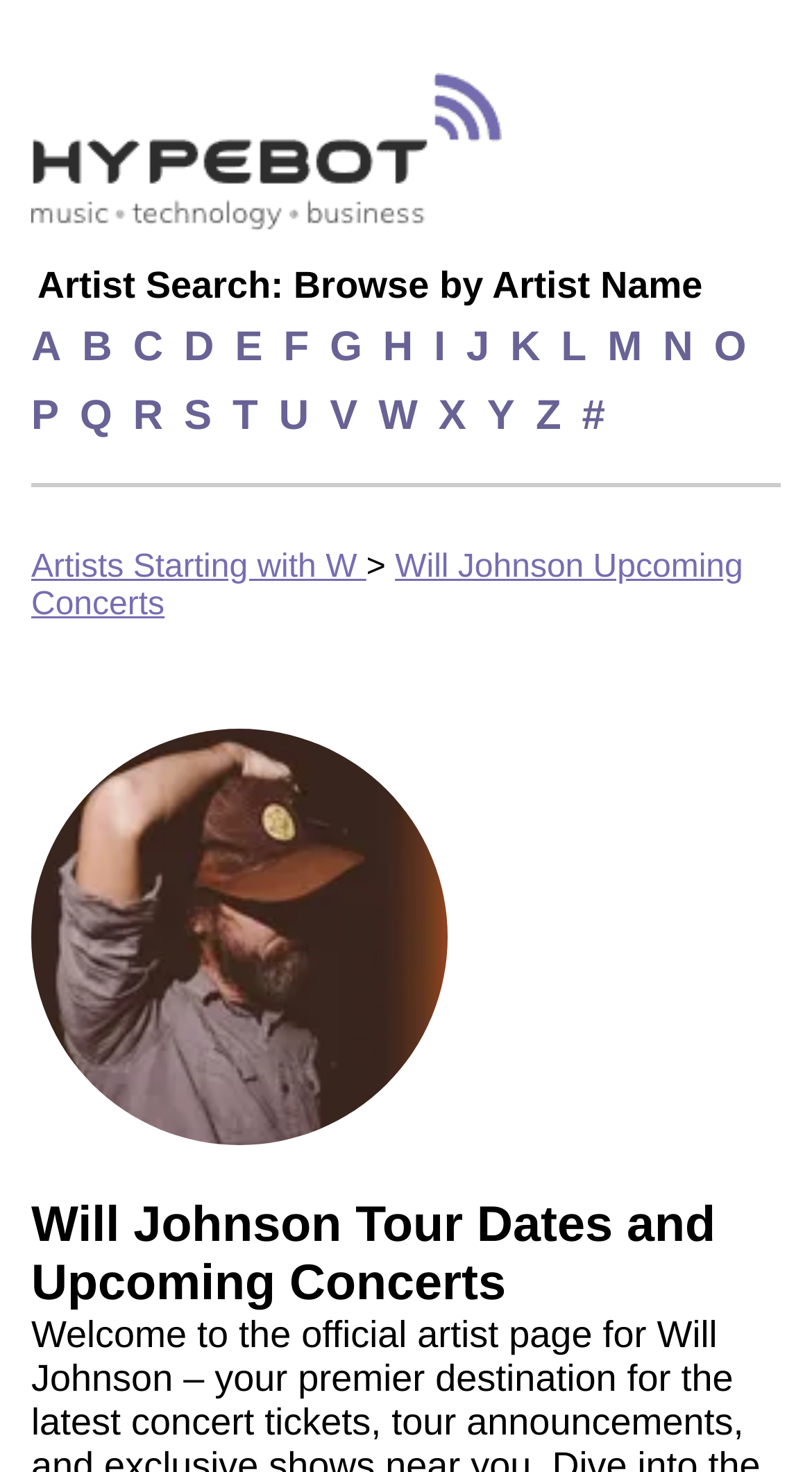For the element described, predict the bounding box coordinates as (top-left x, top-left y, bottom-right x, bottom-right y). All values should be between 0 and 1. Element description: n

[0.816, 0.221, 0.854, 0.253]